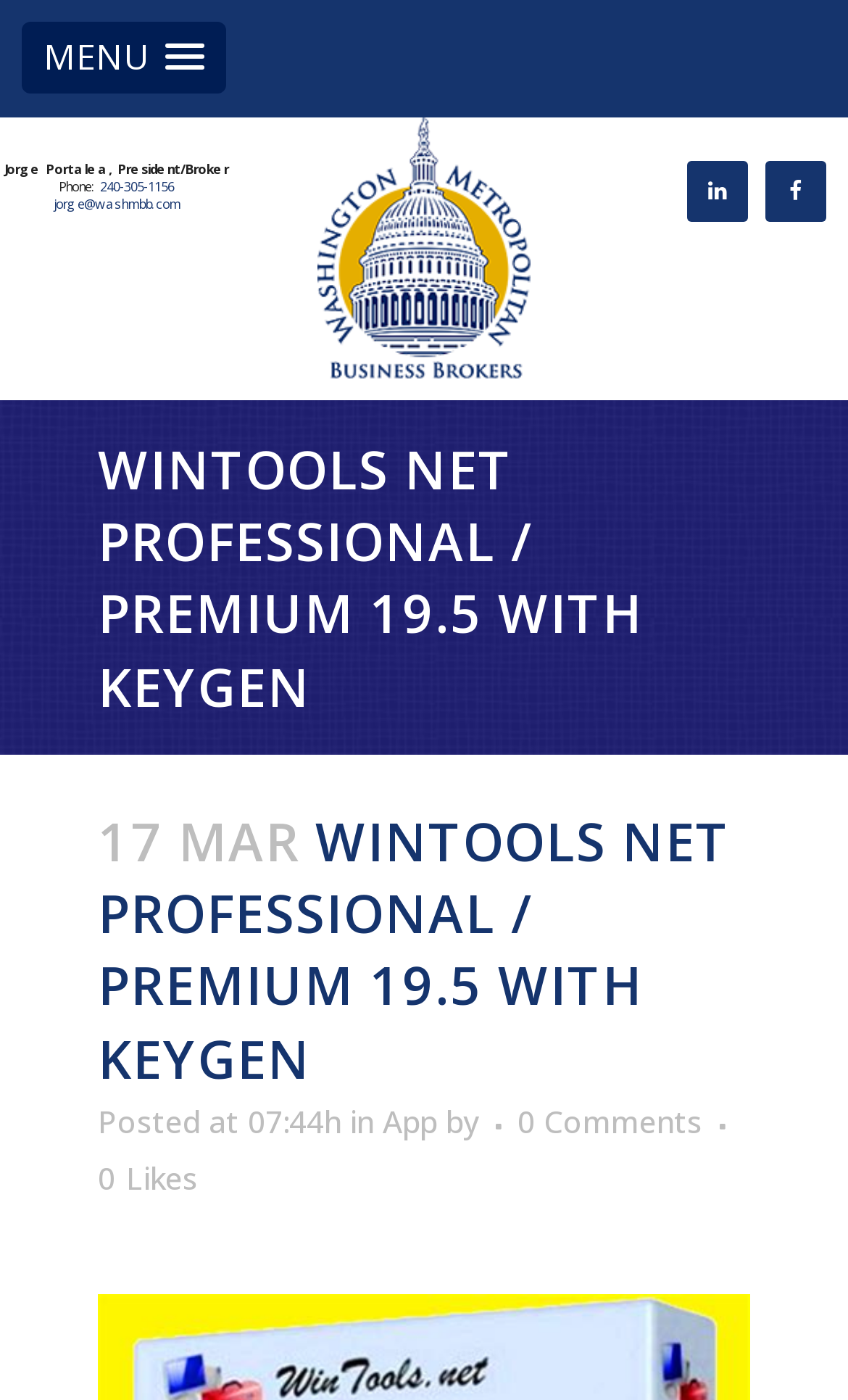Please respond to the question using a single word or phrase:
What is the date of the post?

17 MAR